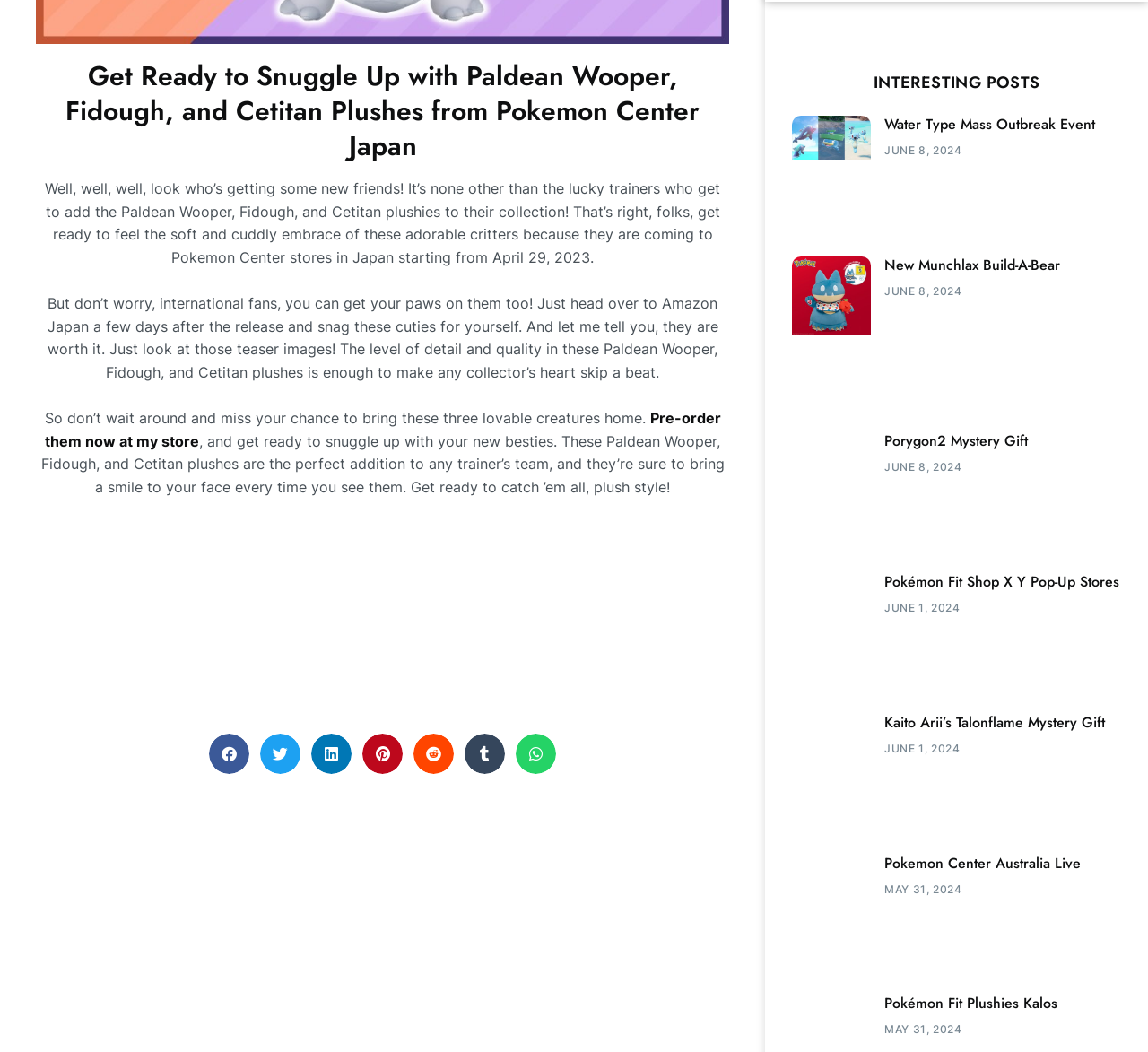Locate the bounding box coordinates of the element I should click to achieve the following instruction: "Share on facebook".

[0.182, 0.697, 0.217, 0.735]